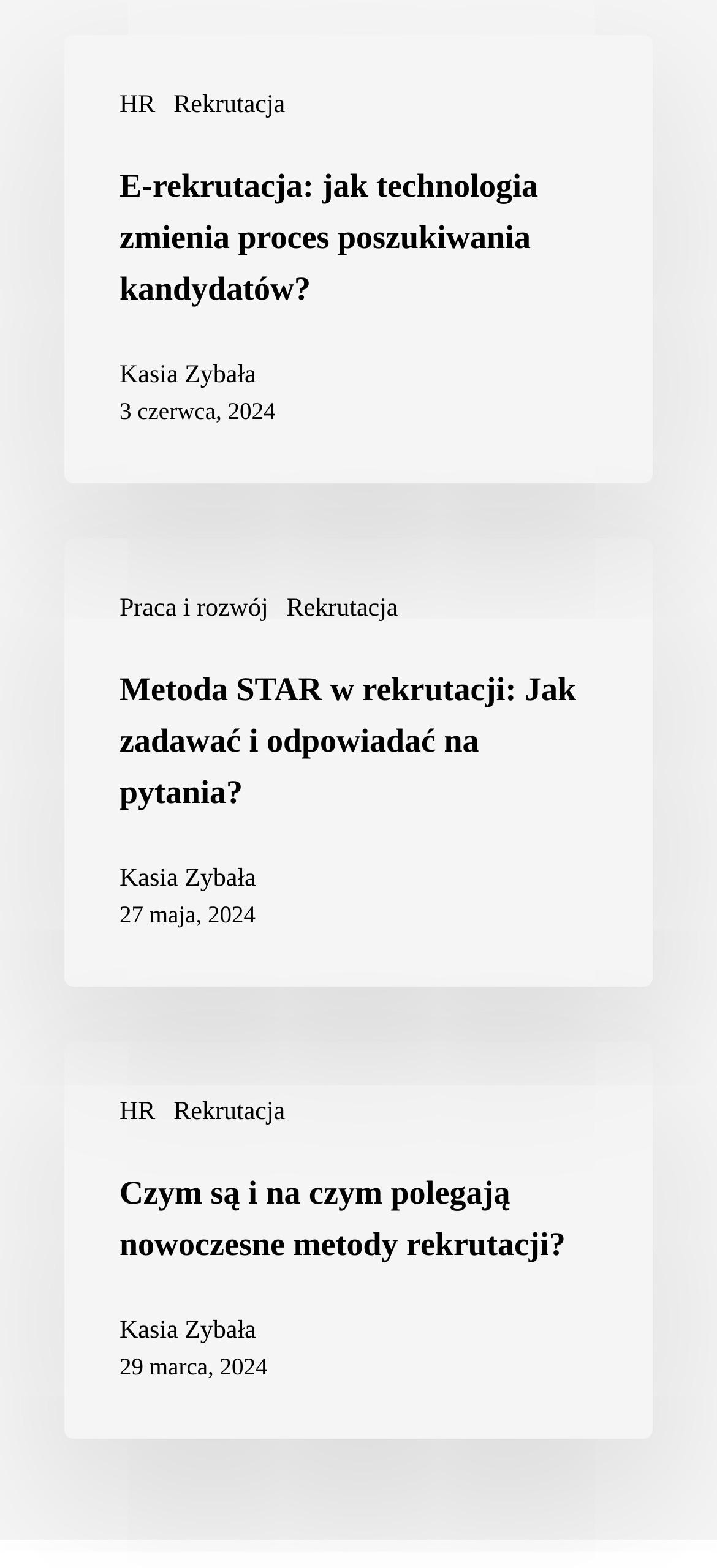Can you find the bounding box coordinates for the element to click on to achieve the instruction: "Explore the 'Czym są i na czym polegają nowoczesne metody rekrutacji?' article"?

[0.09, 0.664, 0.91, 0.917]